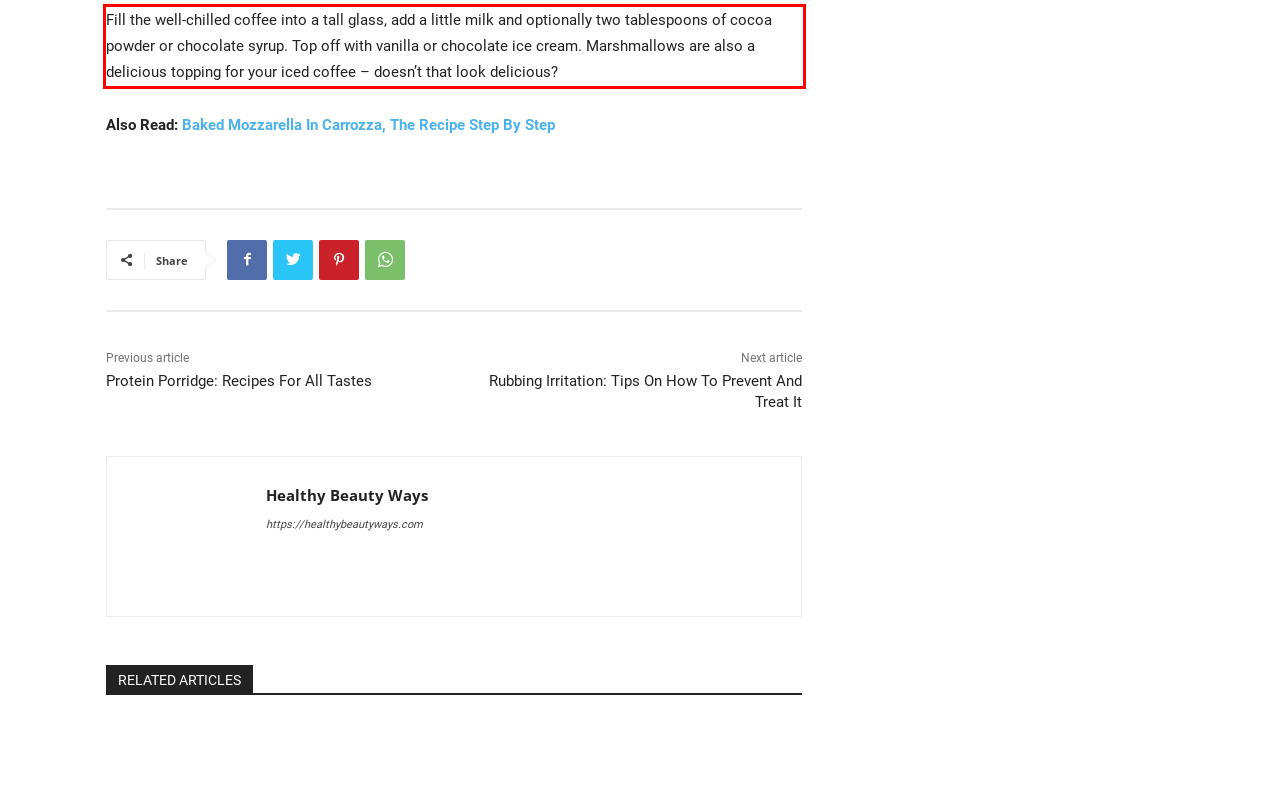Using the provided screenshot, read and generate the text content within the red-bordered area.

Fill the well-chilled coffee into a tall glass, add a little milk and optionally two tablespoons of cocoa powder or chocolate syrup. Top off with vanilla or chocolate ice cream. Marshmallows are also a delicious topping for your iced coffee – doesn’t that look delicious?